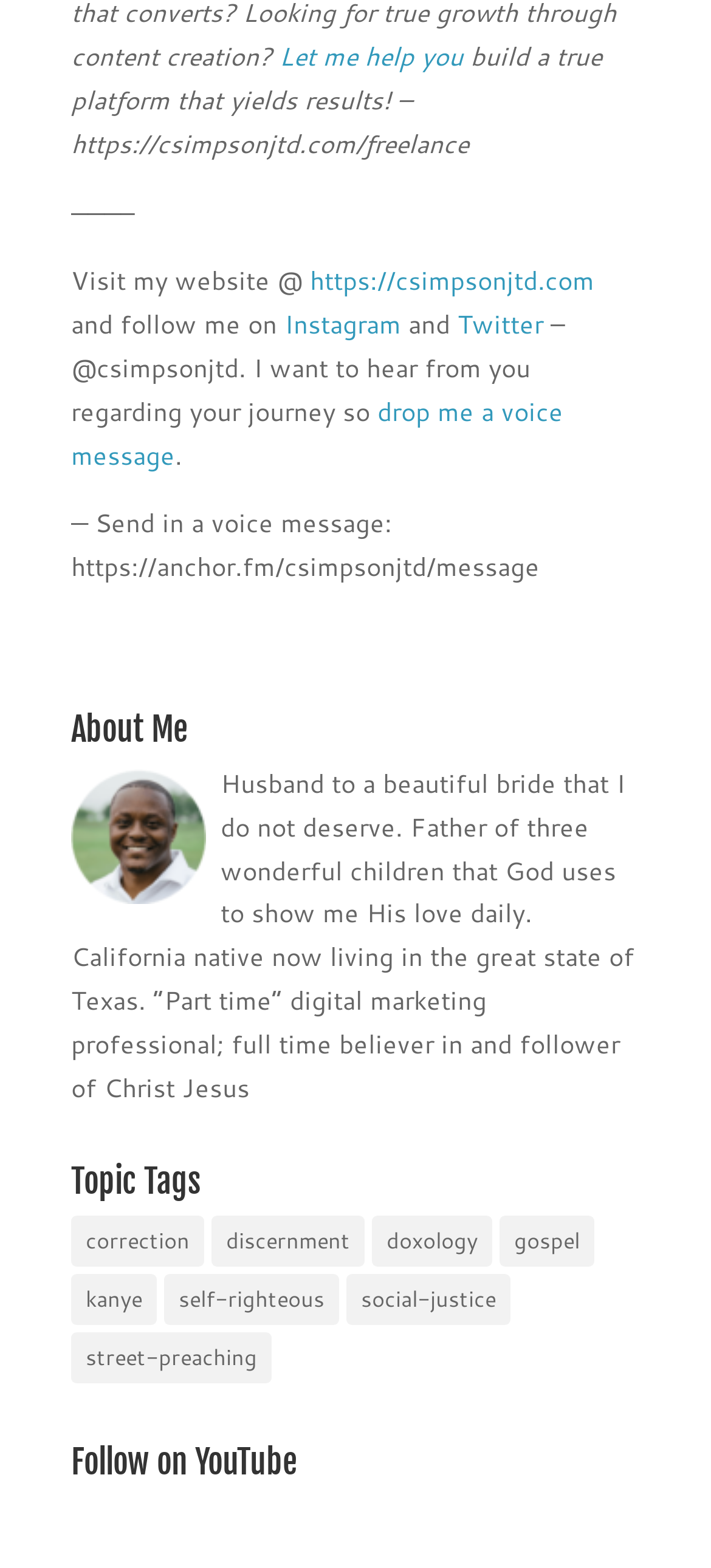Locate the bounding box coordinates of the element I should click to achieve the following instruction: "call the phone number".

None